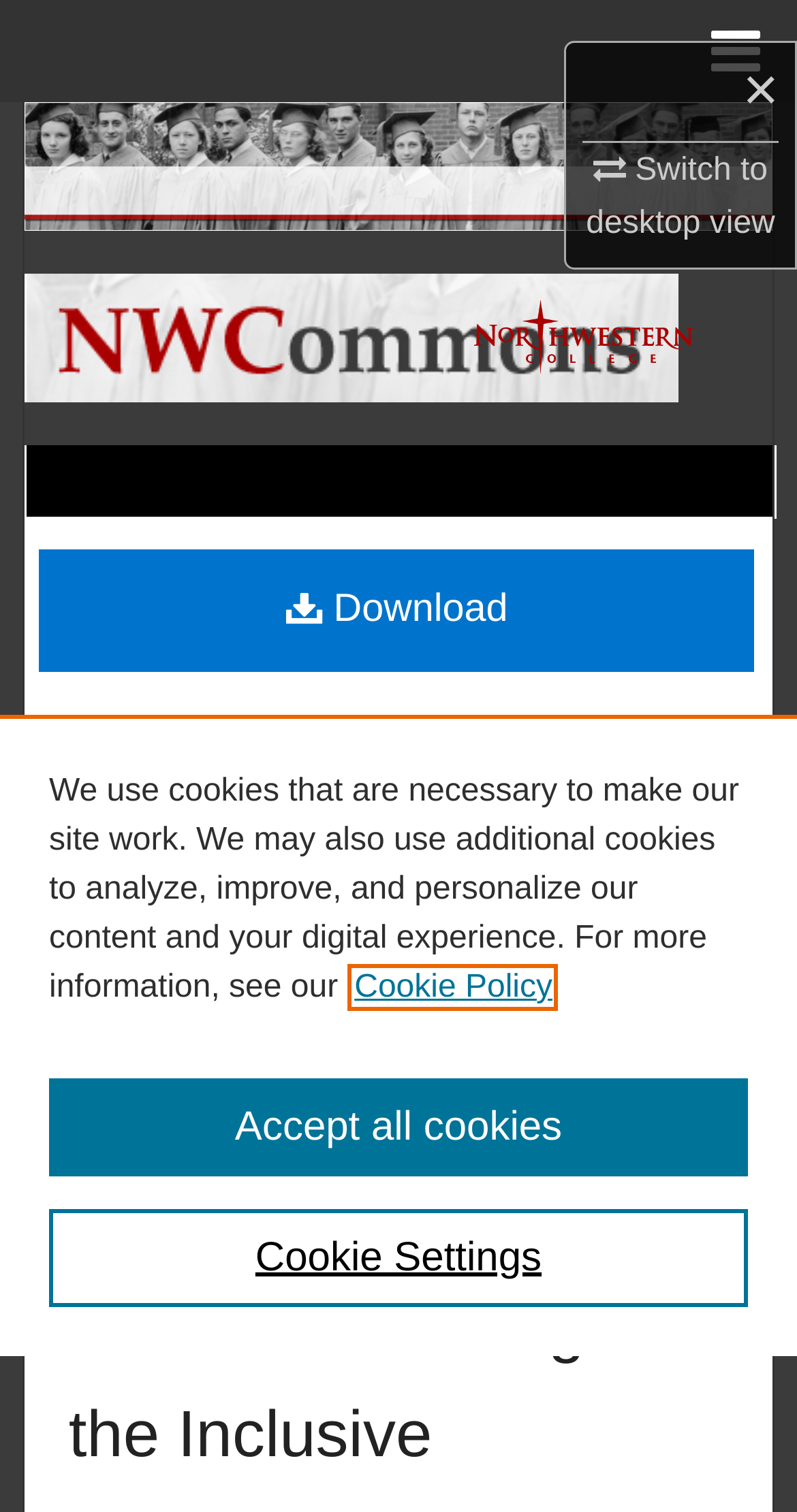Provide a brief response to the question using a single word or phrase: 
What is the name of the website?

NWCommons